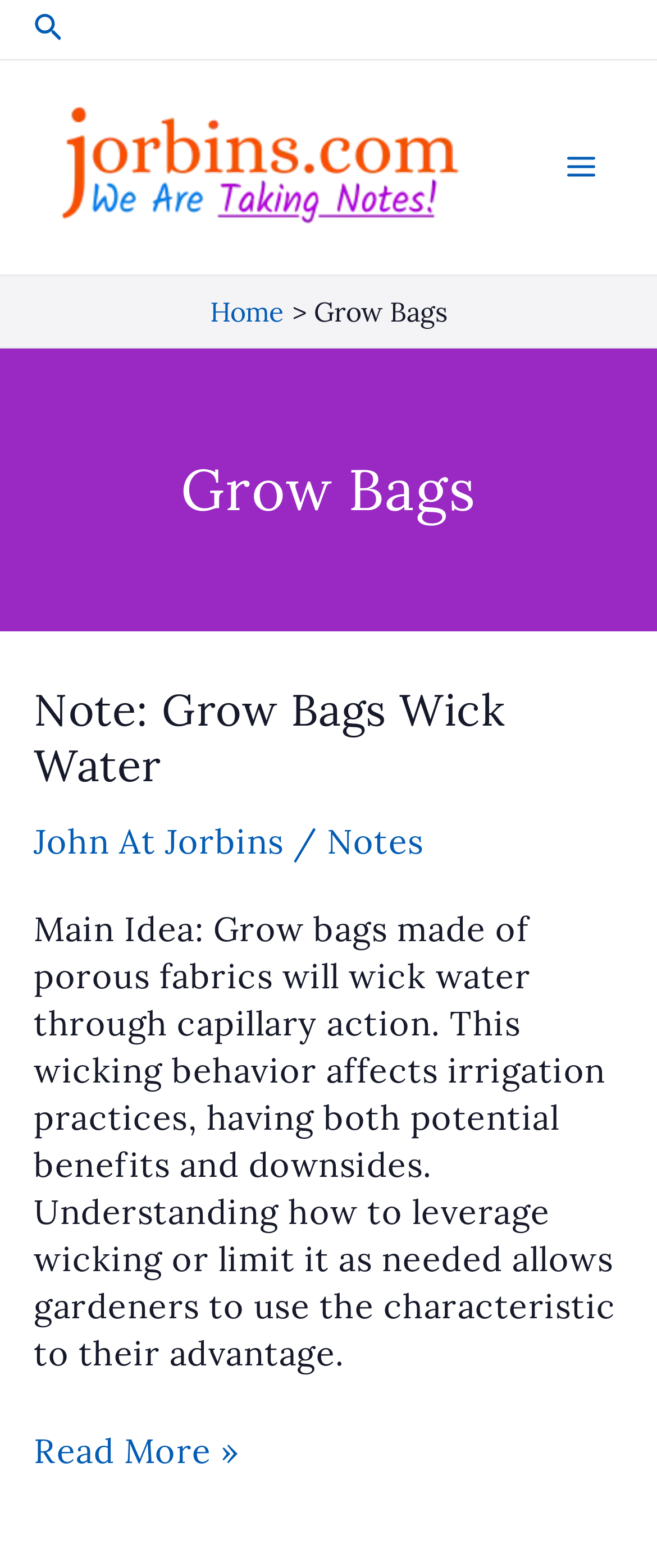Locate the bounding box coordinates of the element that needs to be clicked to carry out the instruction: "Go to Jorbins.com homepage". The coordinates should be given as four float numbers ranging from 0 to 1, i.e., [left, top, right, bottom].

[0.051, 0.091, 0.718, 0.117]